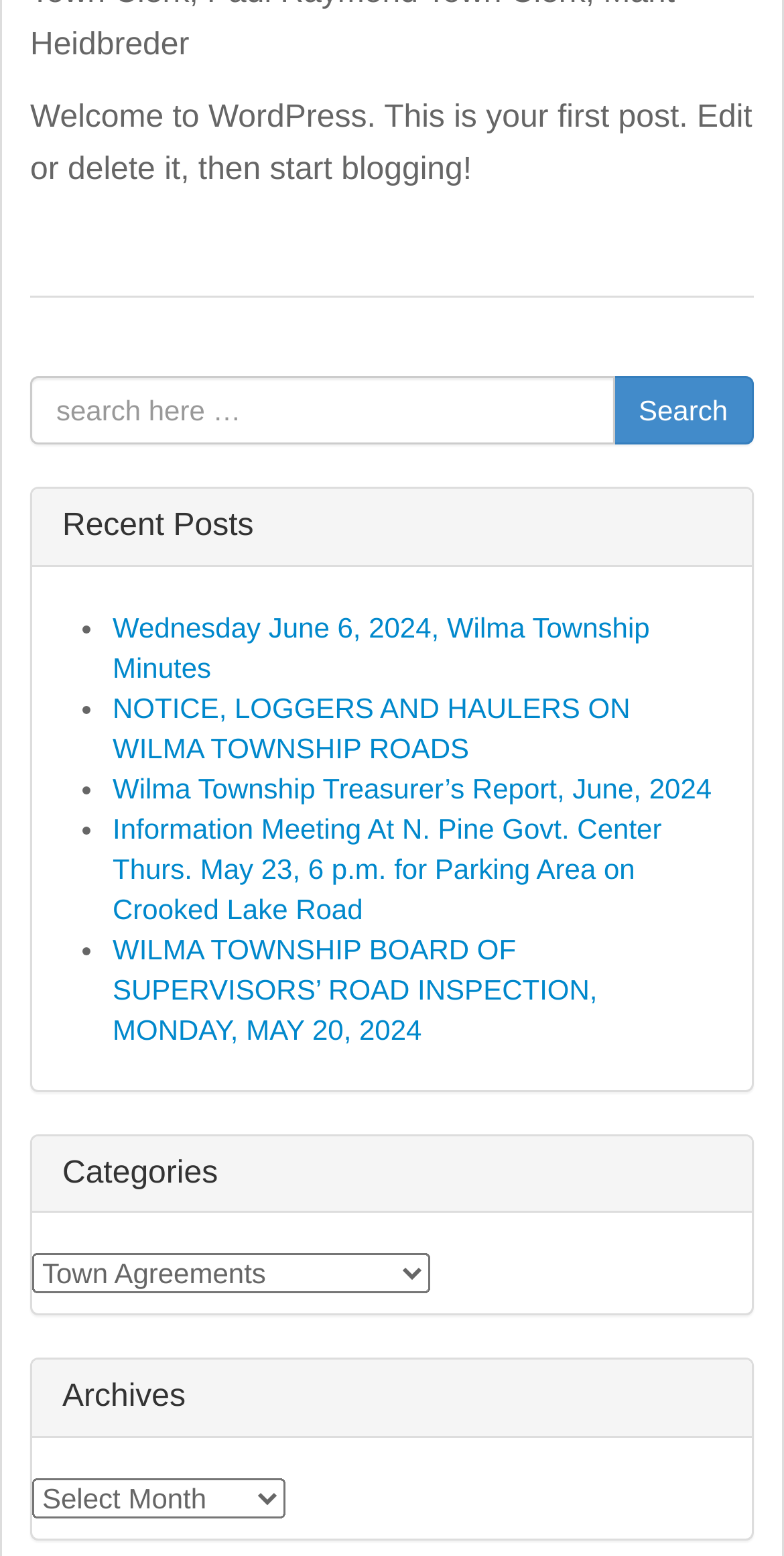Locate the bounding box coordinates of the element that needs to be clicked to carry out the instruction: "view recent post". The coordinates should be given as four float numbers ranging from 0 to 1, i.e., [left, top, right, bottom].

[0.144, 0.392, 0.829, 0.439]